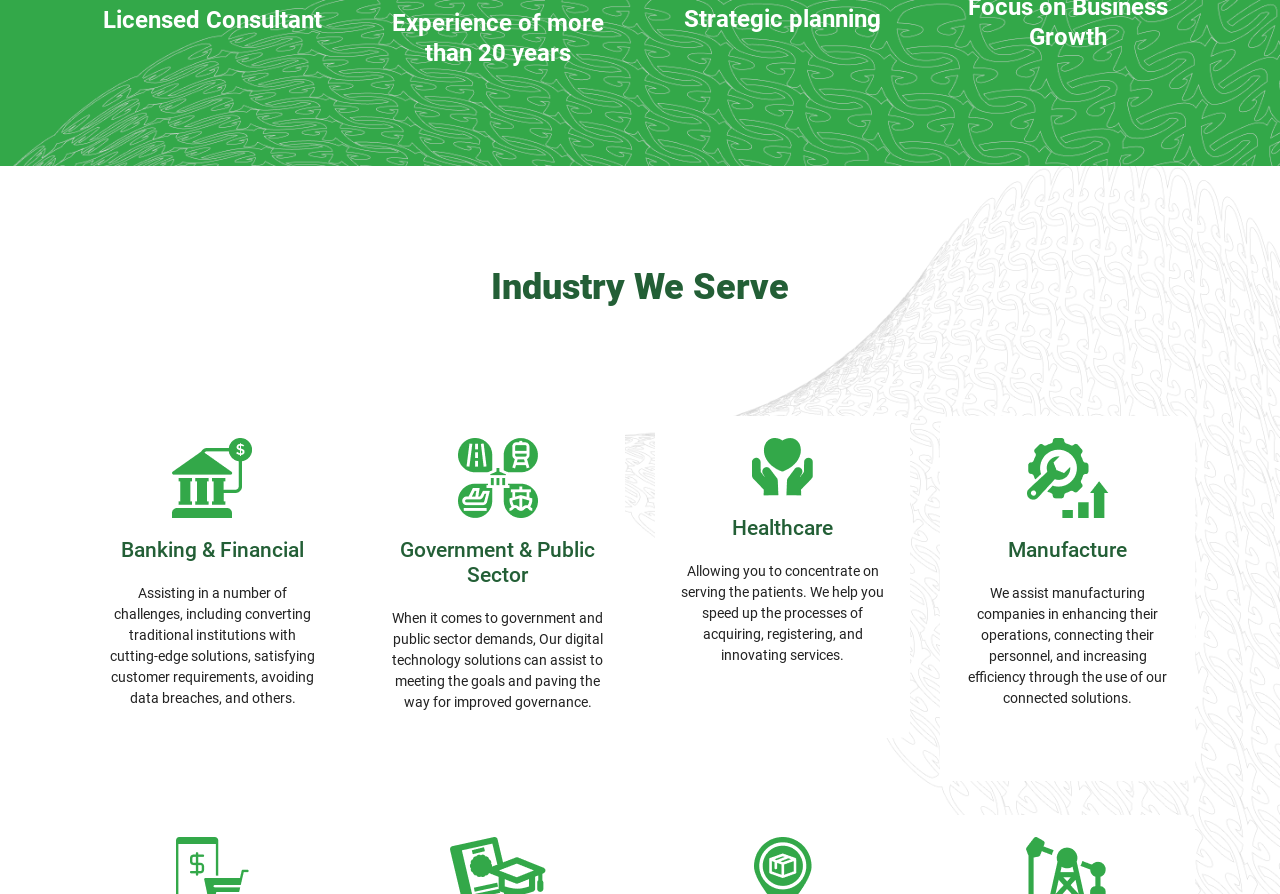Specify the bounding box coordinates of the element's region that should be clicked to achieve the following instruction: "Explore Healthcare". The bounding box coordinates consist of four float numbers between 0 and 1, in the format [left, top, right, bottom].

[0.572, 0.577, 0.651, 0.605]